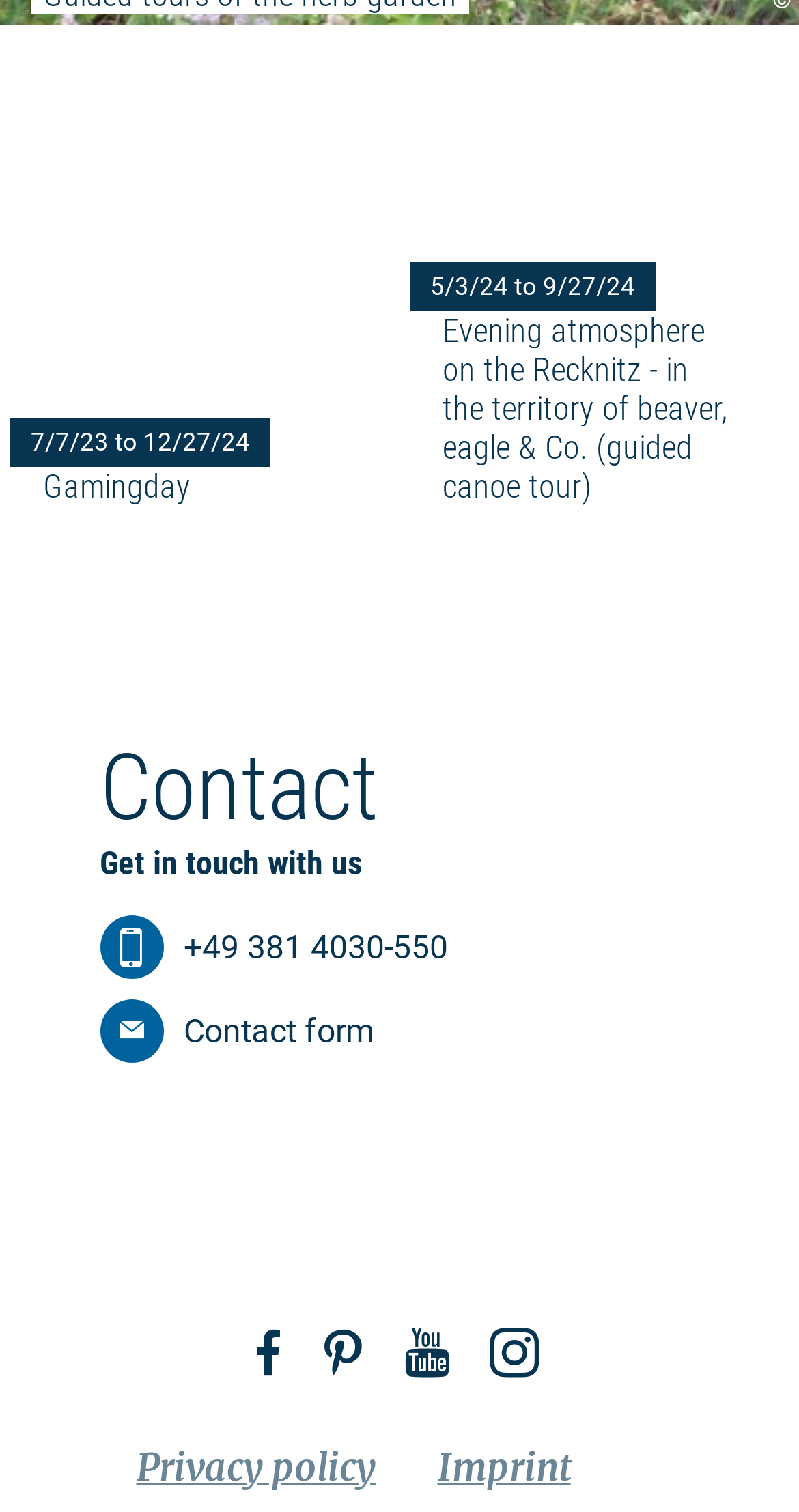Given the element description, predict the bounding box coordinates in the format (top-left x, top-left y, bottom-right x, bottom-right y). Make sure all values are between 0 and 1. Here is the element description: drug abuse

None